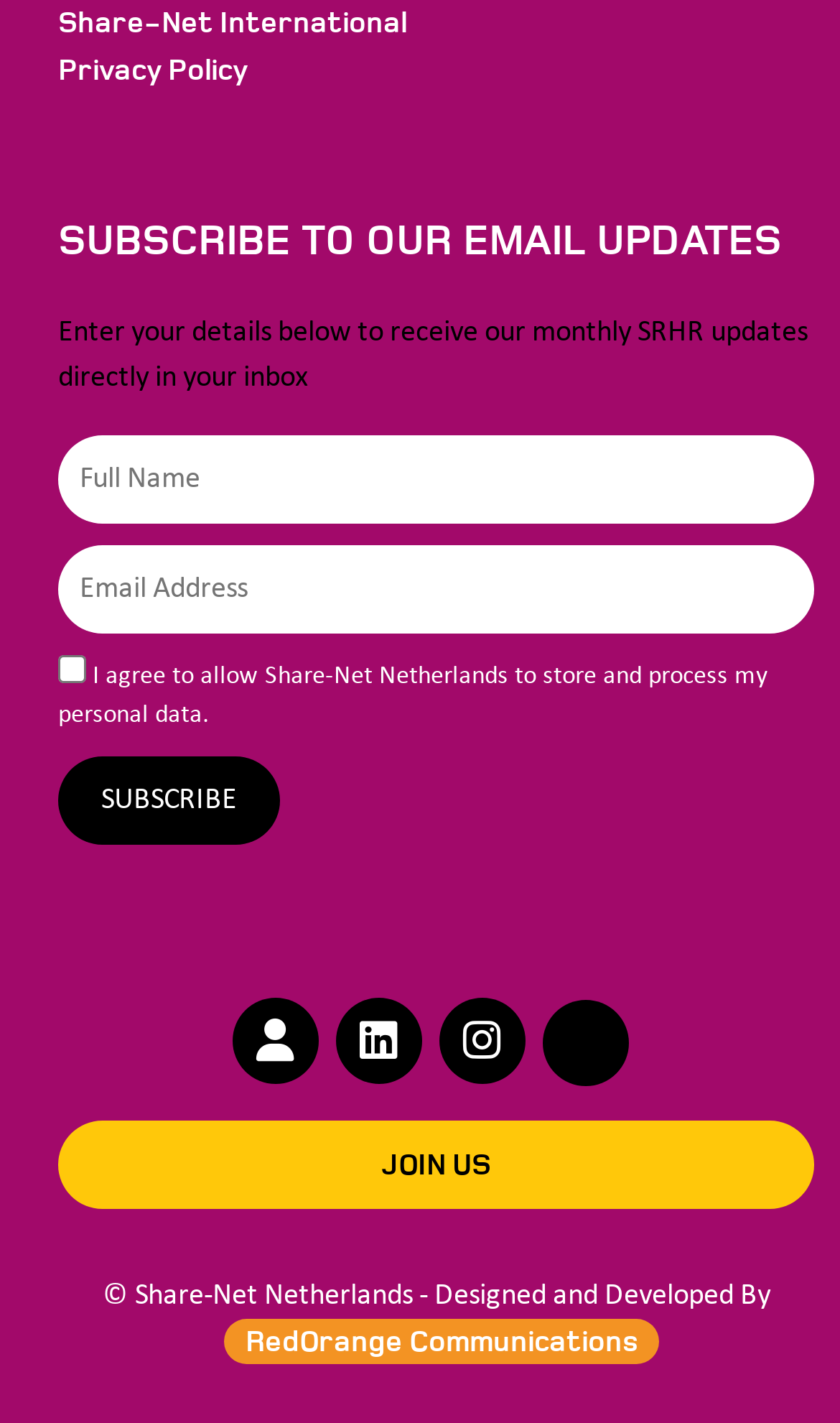Give the bounding box coordinates for the element described by: "name="hubSpotEmailTextField" placeholder="Email Address"".

[0.069, 0.383, 0.969, 0.445]